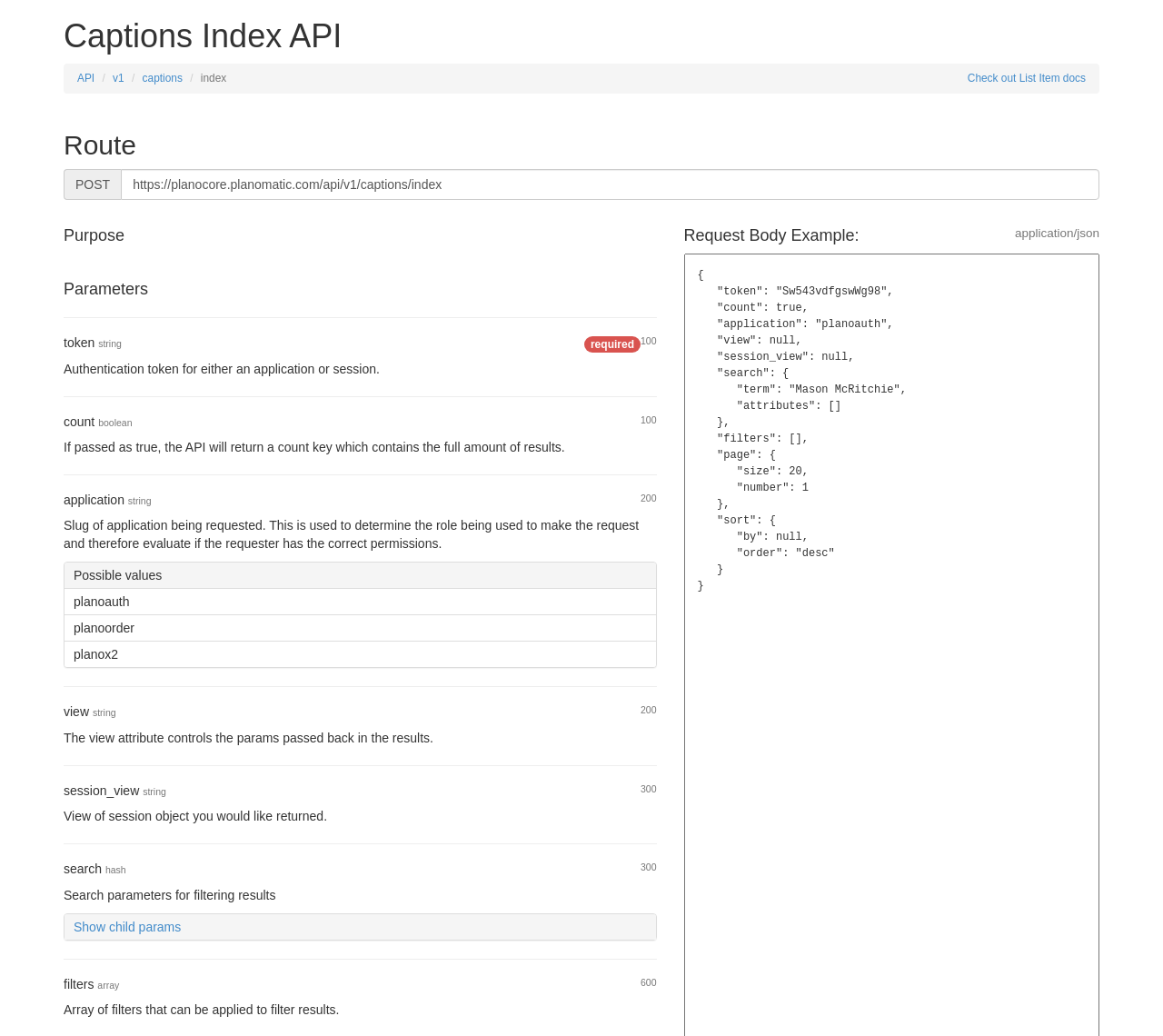Please reply to the following question using a single word or phrase: 
What is the default value of the 'count' parameter?

false